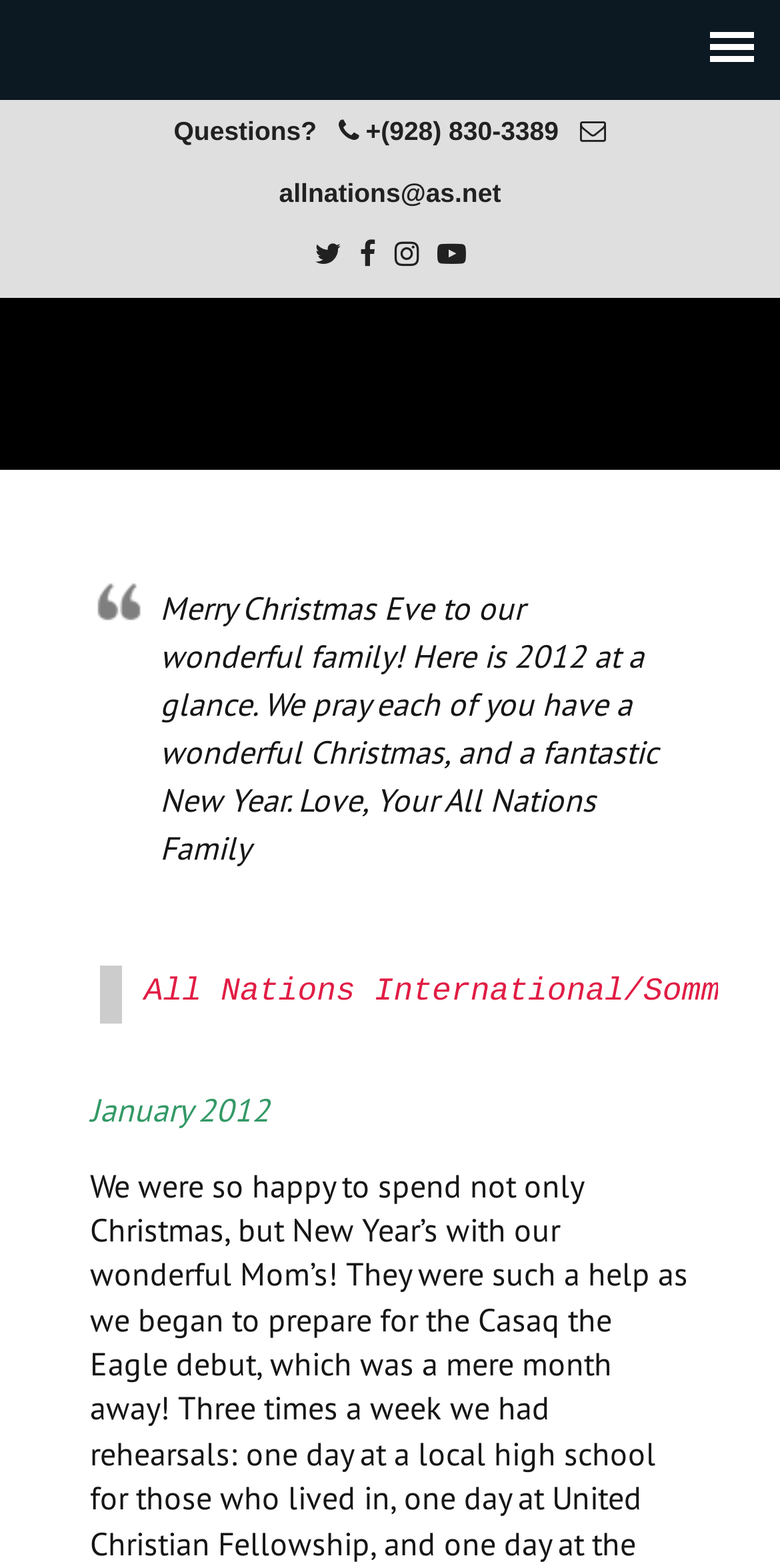From the element description +(928) 830-3389, predict the bounding box coordinates of the UI element. The coordinates must be specified in the format (top-left x, top-left y, bottom-right x, bottom-right y) and should be within the 0 to 1 range.

[0.469, 0.074, 0.716, 0.093]